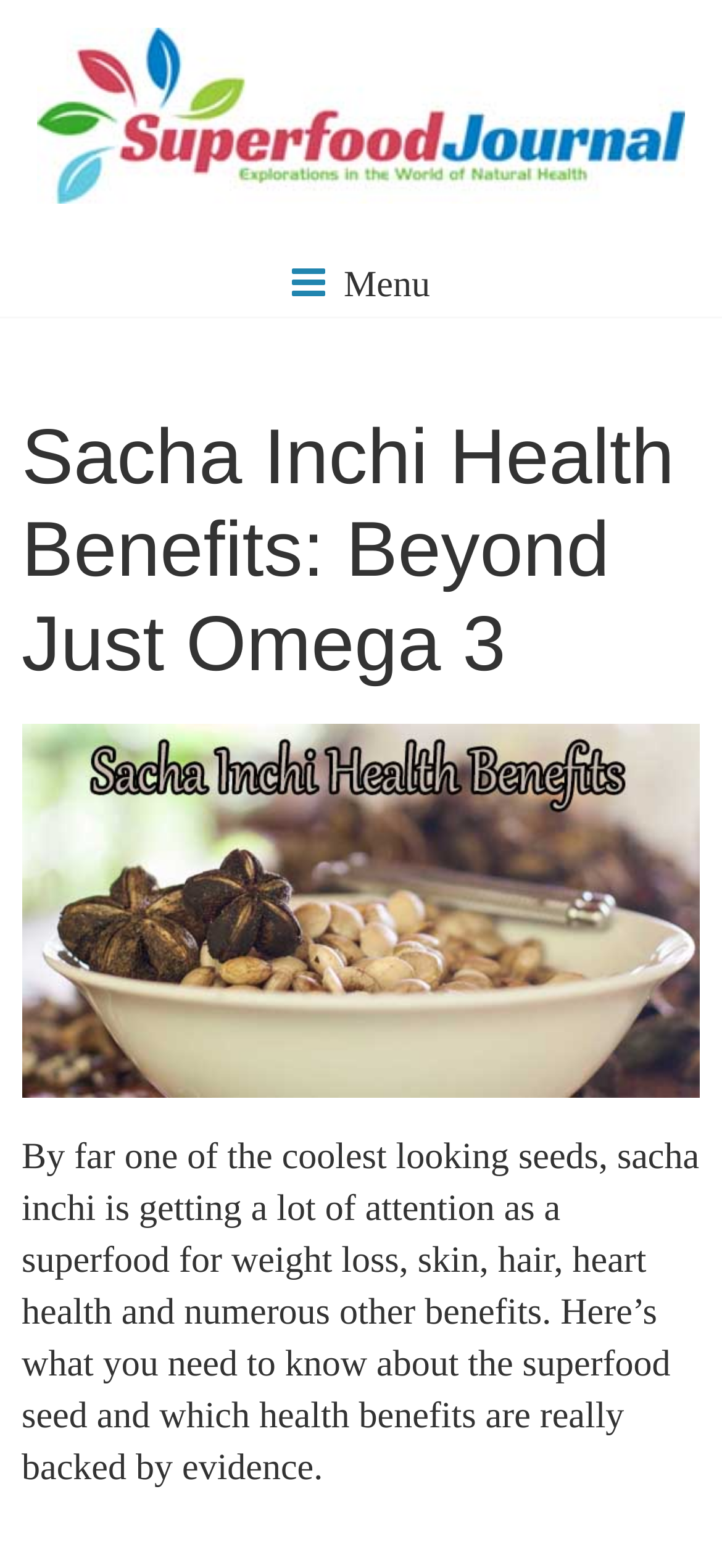Extract the bounding box coordinates for the UI element described by the text: "alt="Superfood Journal"". The coordinates should be in the form of [left, top, right, bottom] with values between 0 and 1.

[0.051, 0.021, 0.949, 0.047]